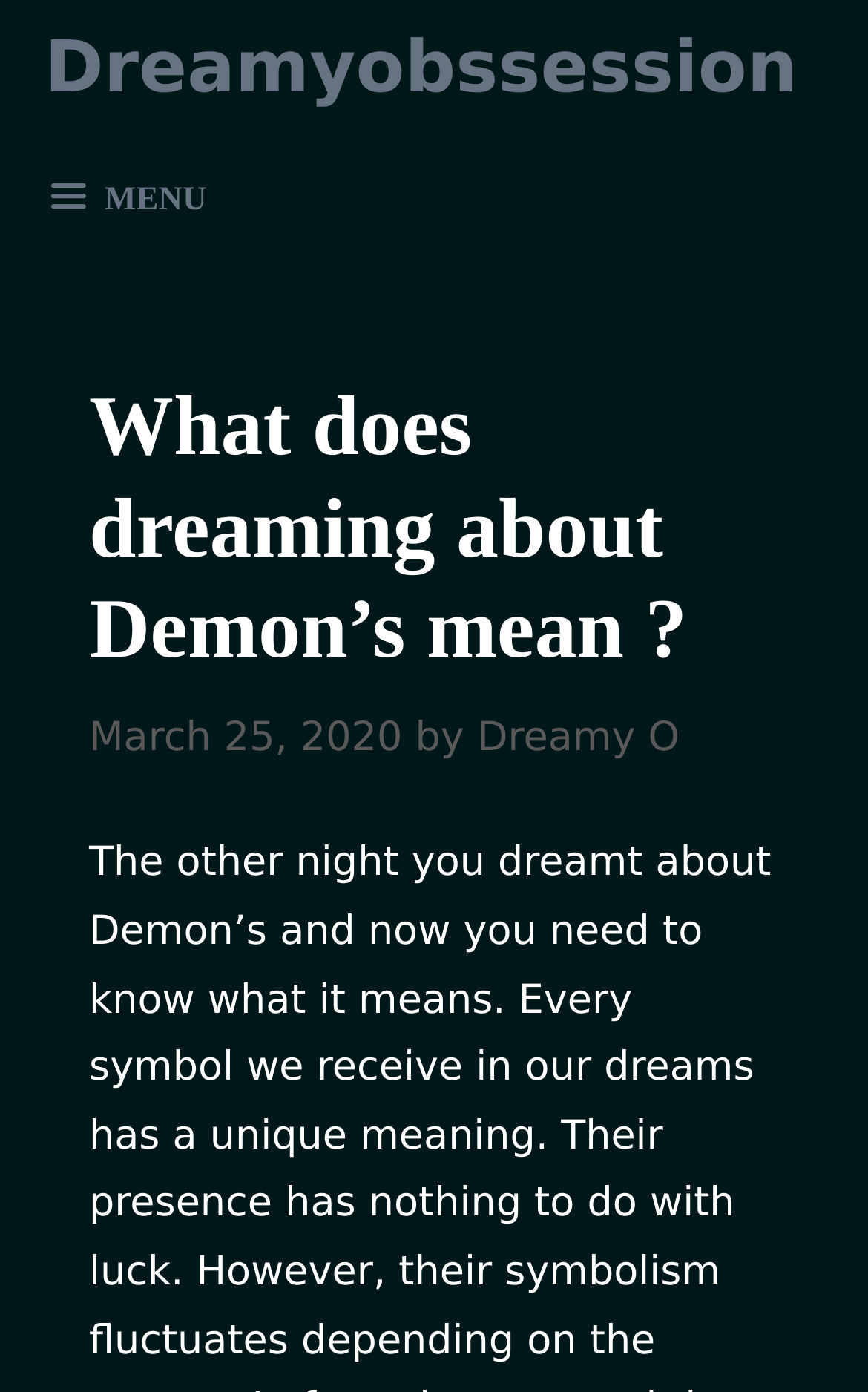Provide the bounding box coordinates for the UI element that is described by this text: "Dreamyobssession". The coordinates should be in the form of four float numbers between 0 and 1: [left, top, right, bottom].

[0.051, 0.0, 0.919, 0.096]